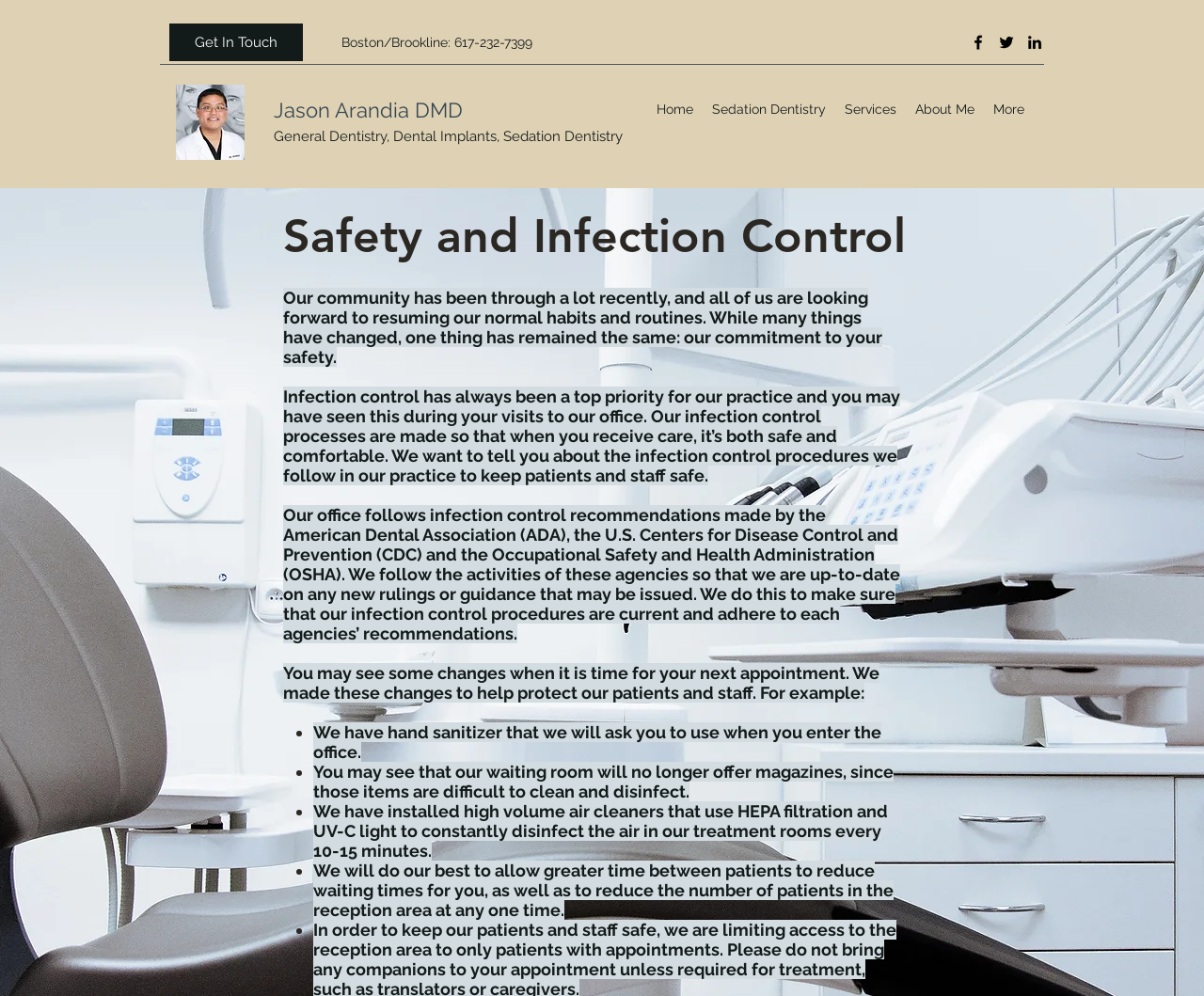What is the top priority for the practice?
Make sure to answer the question with a detailed and comprehensive explanation.

I found the top priority for the practice by reading the static text element with the content 'Infection control has always been a top priority for our practice...' which is located in the middle of the webpage, under the heading 'Safety and Infection Control'.